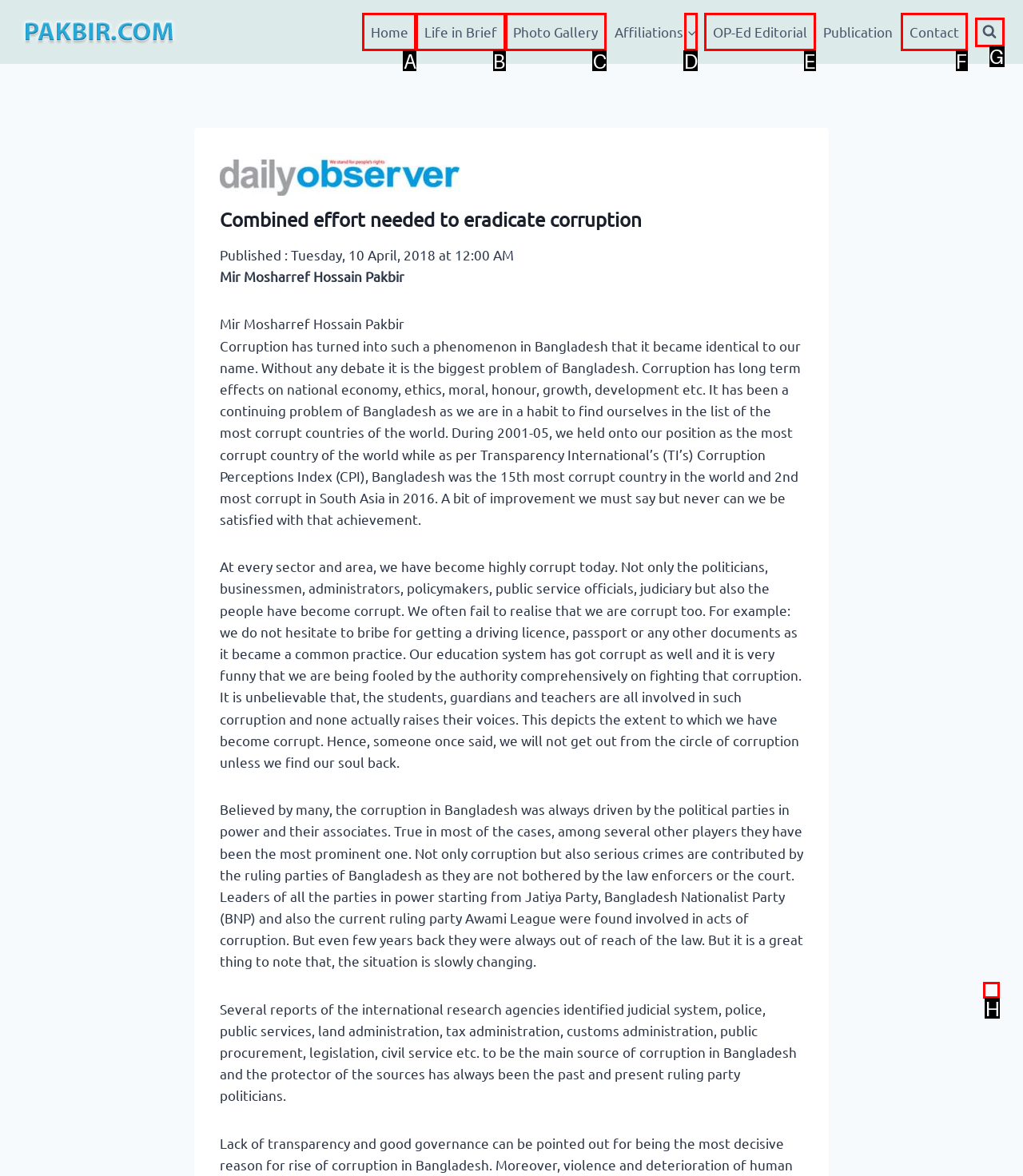Specify which element within the red bounding boxes should be clicked for this task: Scroll to the top of the page Respond with the letter of the correct option.

H